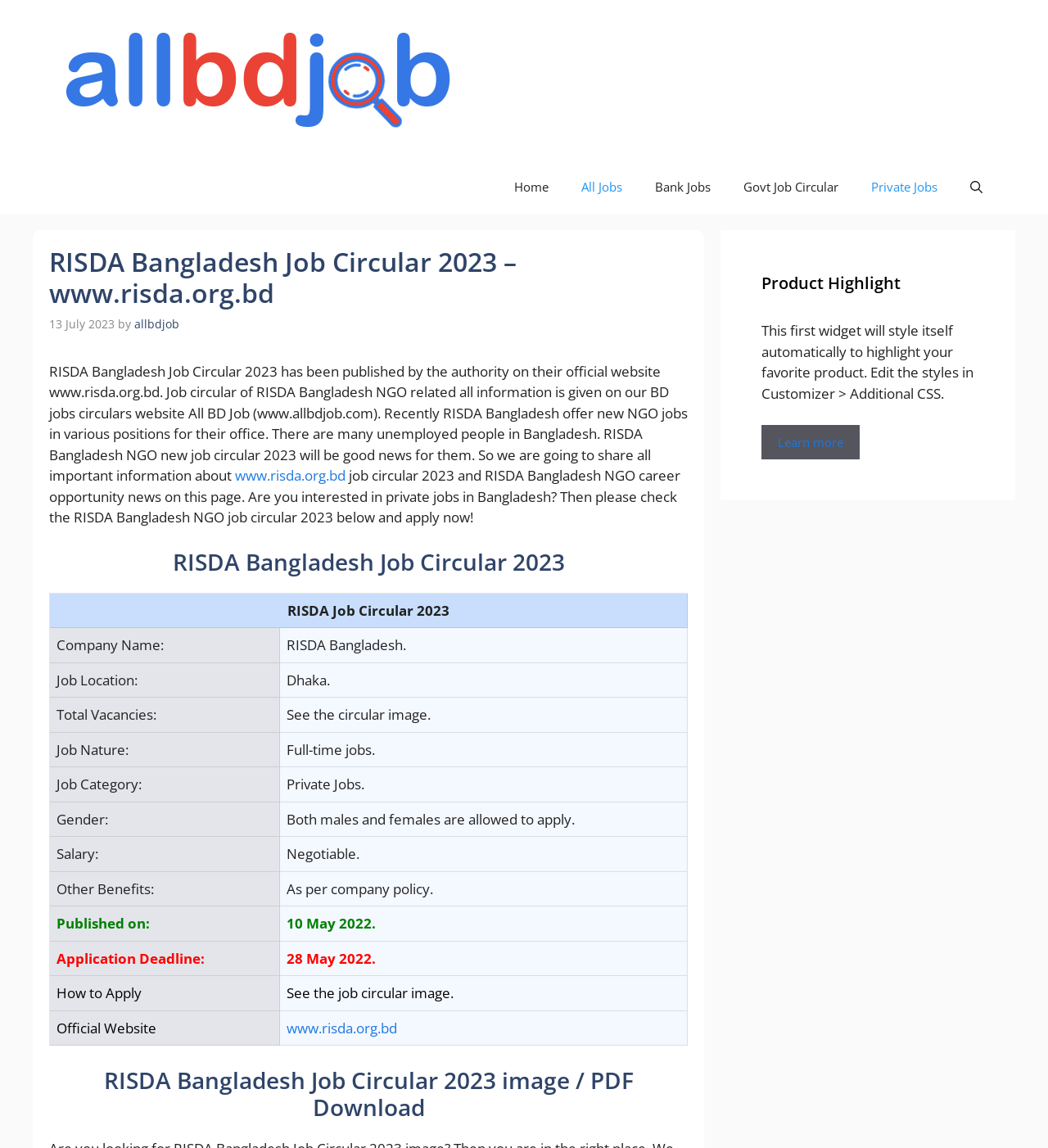Please determine the bounding box coordinates of the clickable area required to carry out the following instruction: "Click on THE BOOK OF TRUTH". The coordinates must be four float numbers between 0 and 1, represented as [left, top, right, bottom].

None